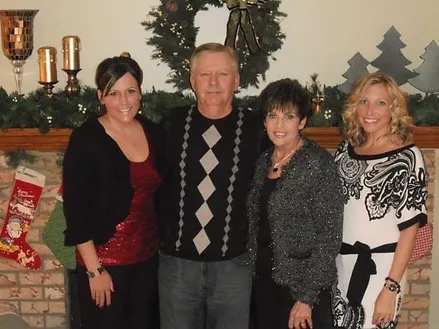What is hanging above the fireplace?
Refer to the image and answer the question using a single word or phrase.

A wreath